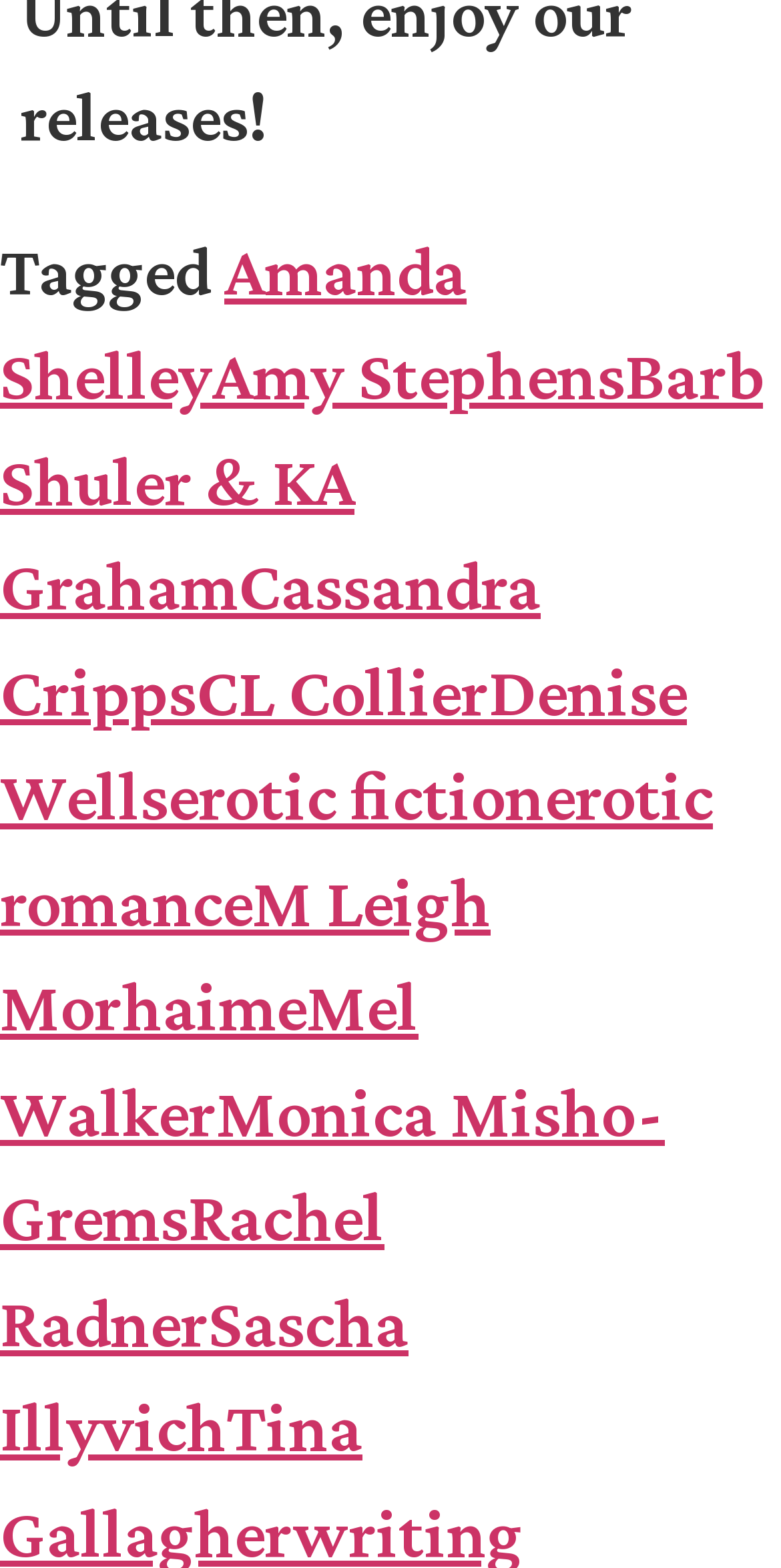Locate the bounding box coordinates of the element that should be clicked to fulfill the instruction: "check out CL Collier's work".

[0.251, 0.417, 0.626, 0.466]